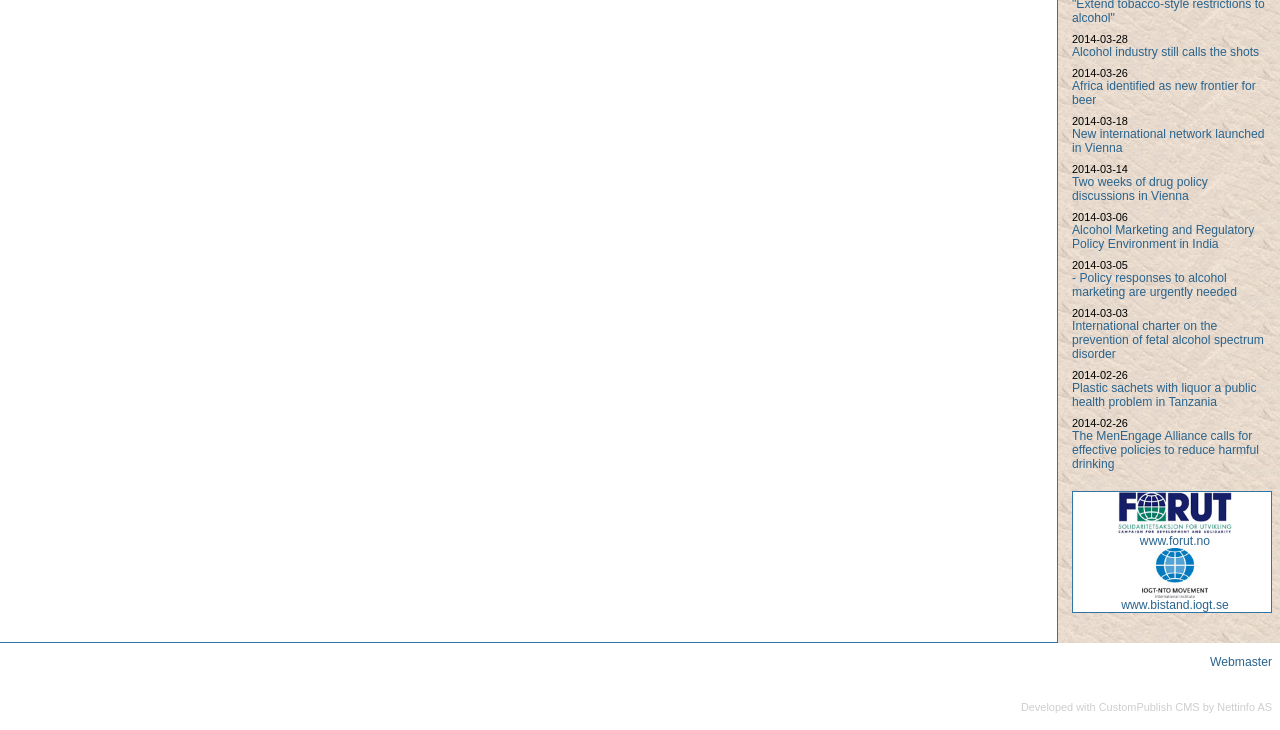Please provide a brief answer to the following inquiry using a single word or phrase:
What is the date of the first news article?

2014-03-28